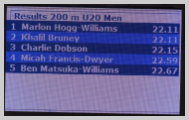What is the time difference between the first and third place?
Using the visual information, respond with a single word or phrase.

0.04 seconds